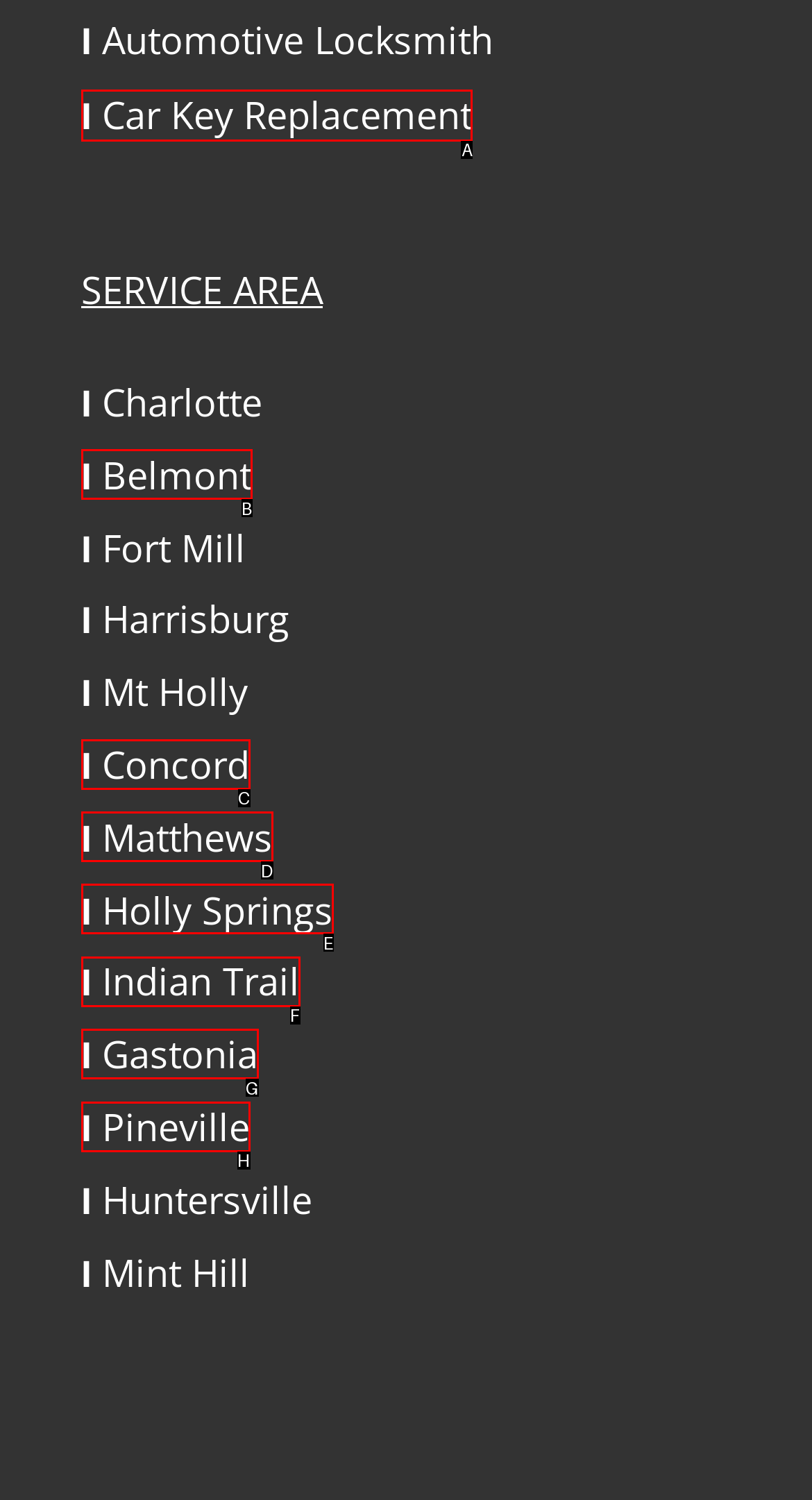Find the HTML element to click in order to complete this task: View Car Key Replacement
Answer with the letter of the correct option.

A